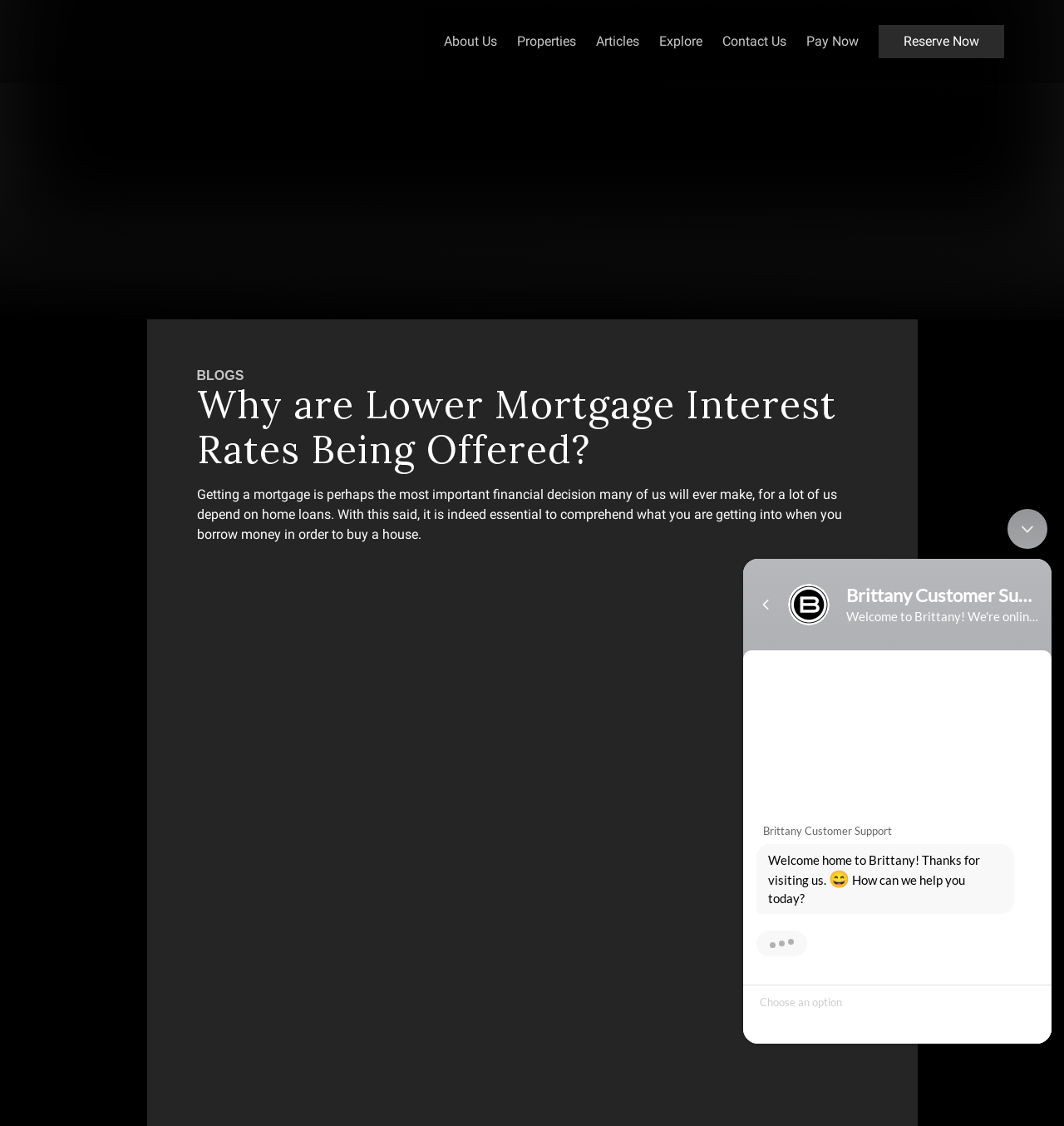Locate the bounding box coordinates of the UI element described by: "Contact Us". The bounding box coordinates should consist of four float numbers between 0 and 1, i.e., [left, top, right, bottom].

[0.679, 0.031, 0.739, 0.043]